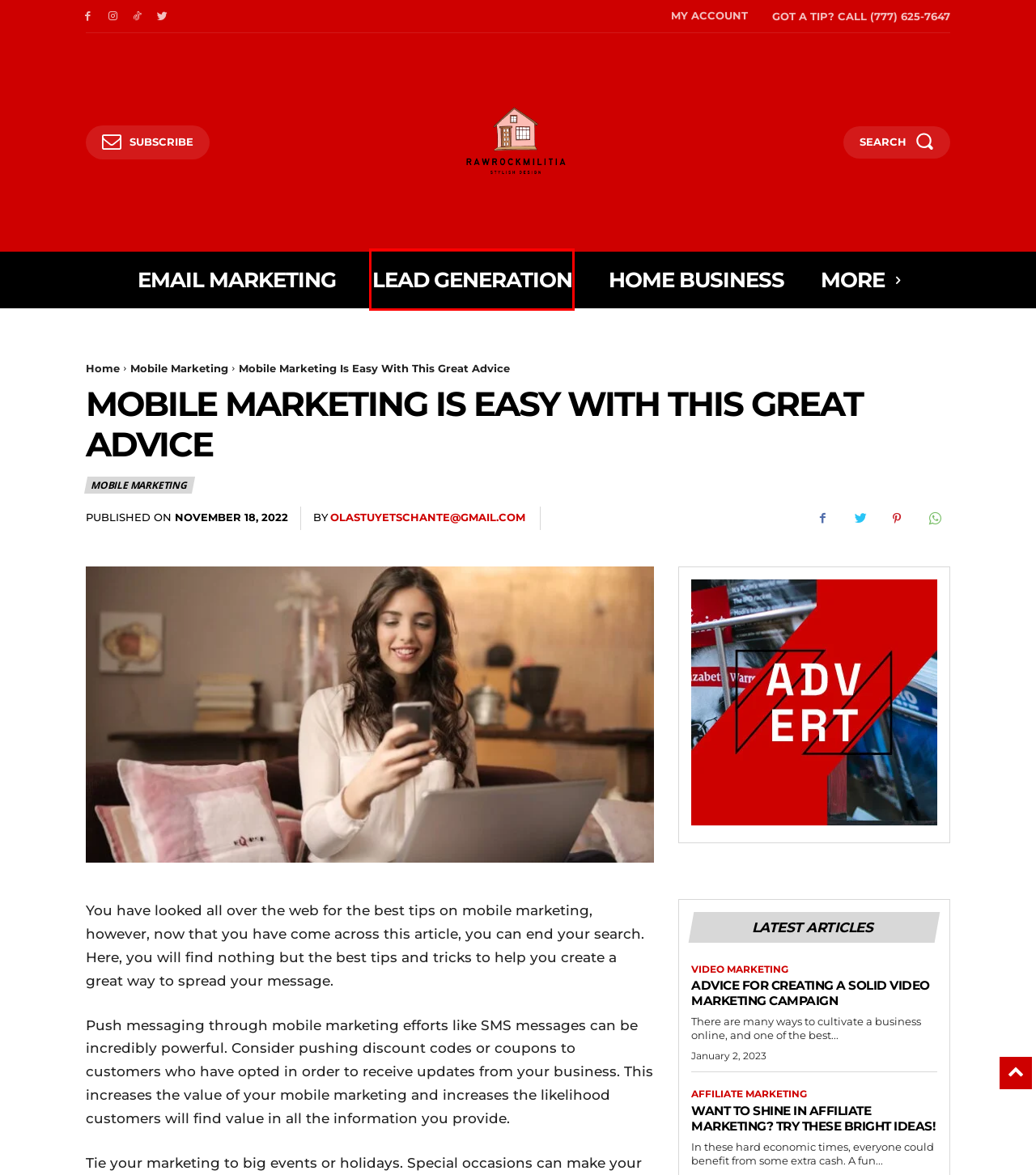You are looking at a screenshot of a webpage with a red bounding box around an element. Determine the best matching webpage description for the new webpage resulting from clicking the element in the red bounding box. Here are the descriptions:
A. Email Marketing | rawrockmilitia.com
B. Affiliate Marketing | rawrockmilitia.com
C. Want To Shine In Affiliate Marketing?  Try These Bright Ideas! | rawrockmilitia.com
D. Mobile Marketing | rawrockmilitia.com
E. Lead Generation | rawrockmilitia.com
F. Home Business | rawrockmilitia.com
G. Advice For Creating A Solid Video Marketing Campaign | rawrockmilitia.com
H. Video Marketing | rawrockmilitia.com

E